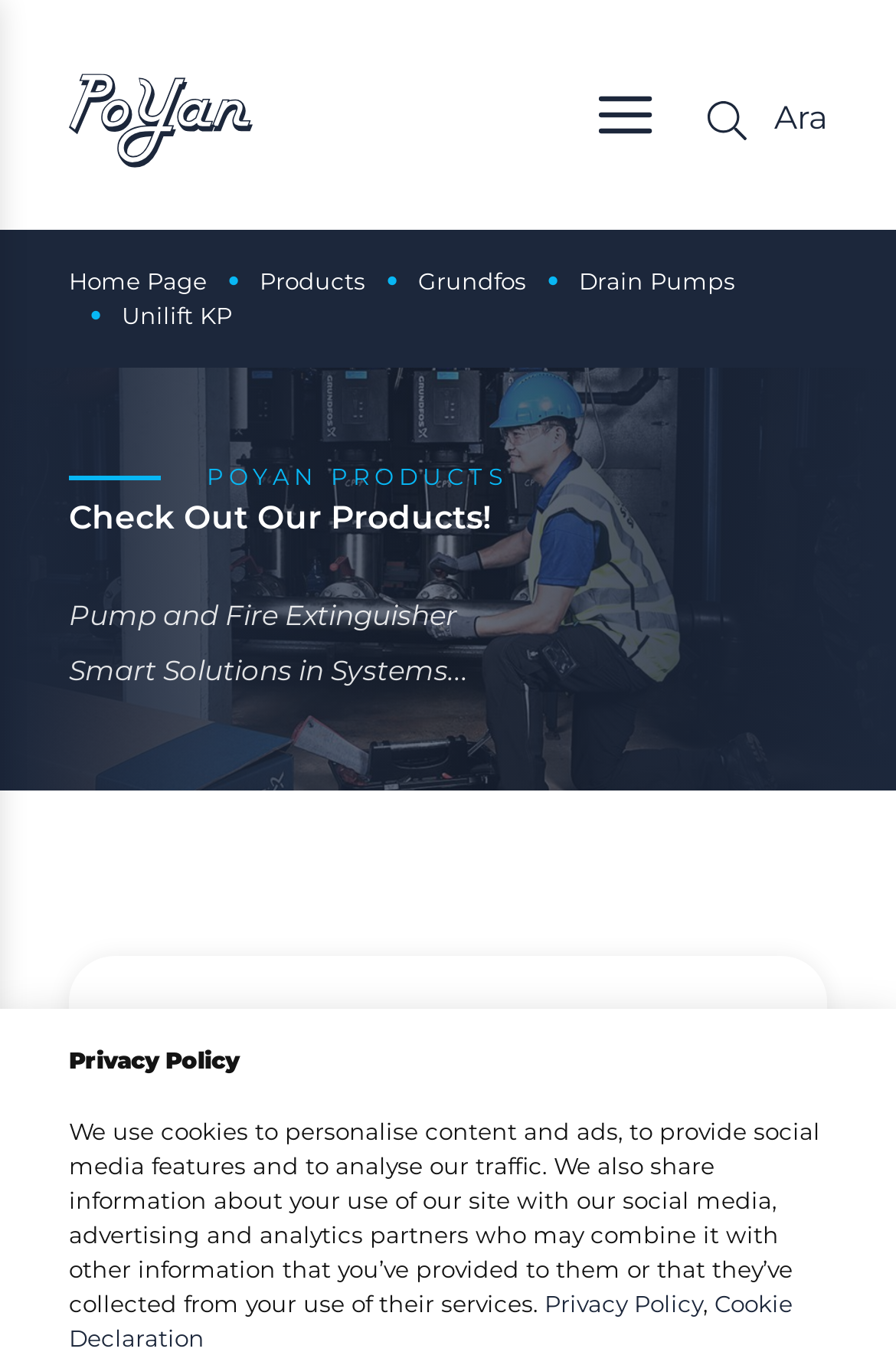Pinpoint the bounding box coordinates for the area that should be clicked to perform the following instruction: "Go to Home Page".

[0.077, 0.194, 0.231, 0.219]